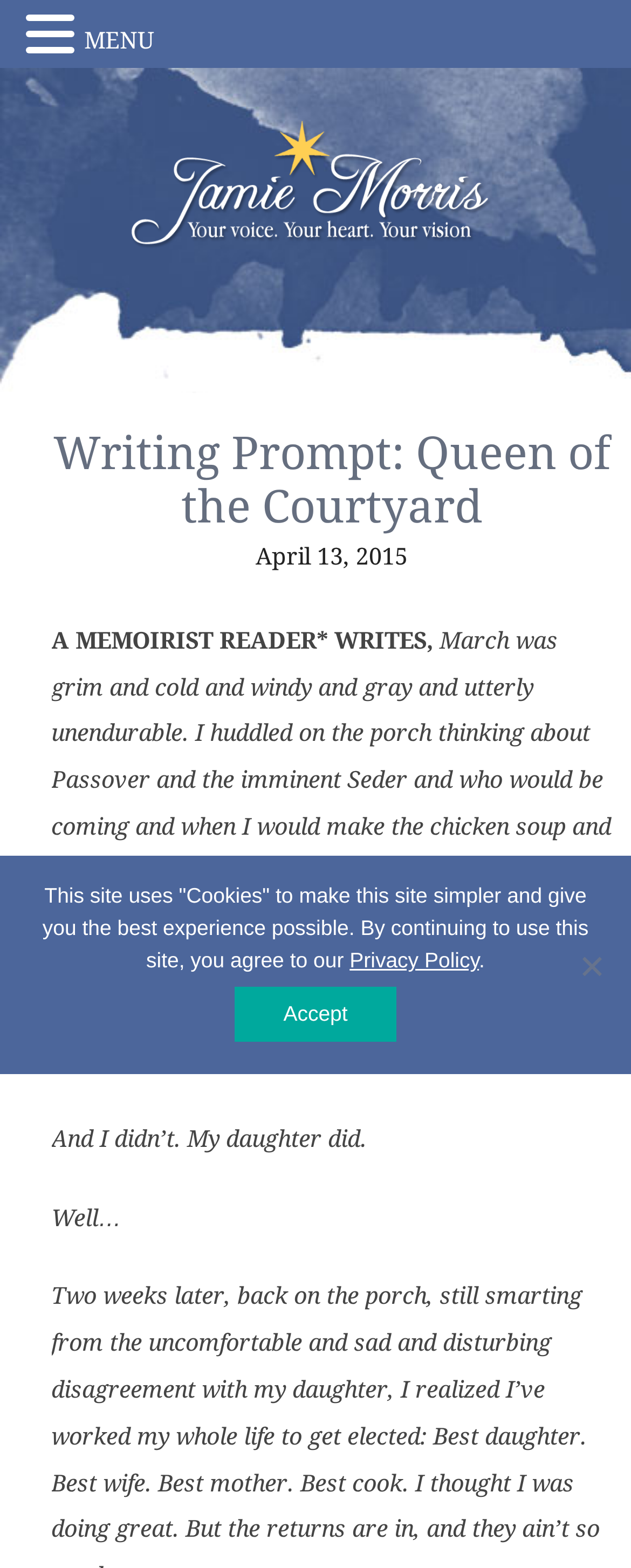Identify the bounding box coordinates for the UI element mentioned here: "MENU". Provide the coordinates as four float values between 0 and 1, i.e., [left, top, right, bottom].

[0.133, 0.008, 0.244, 0.044]